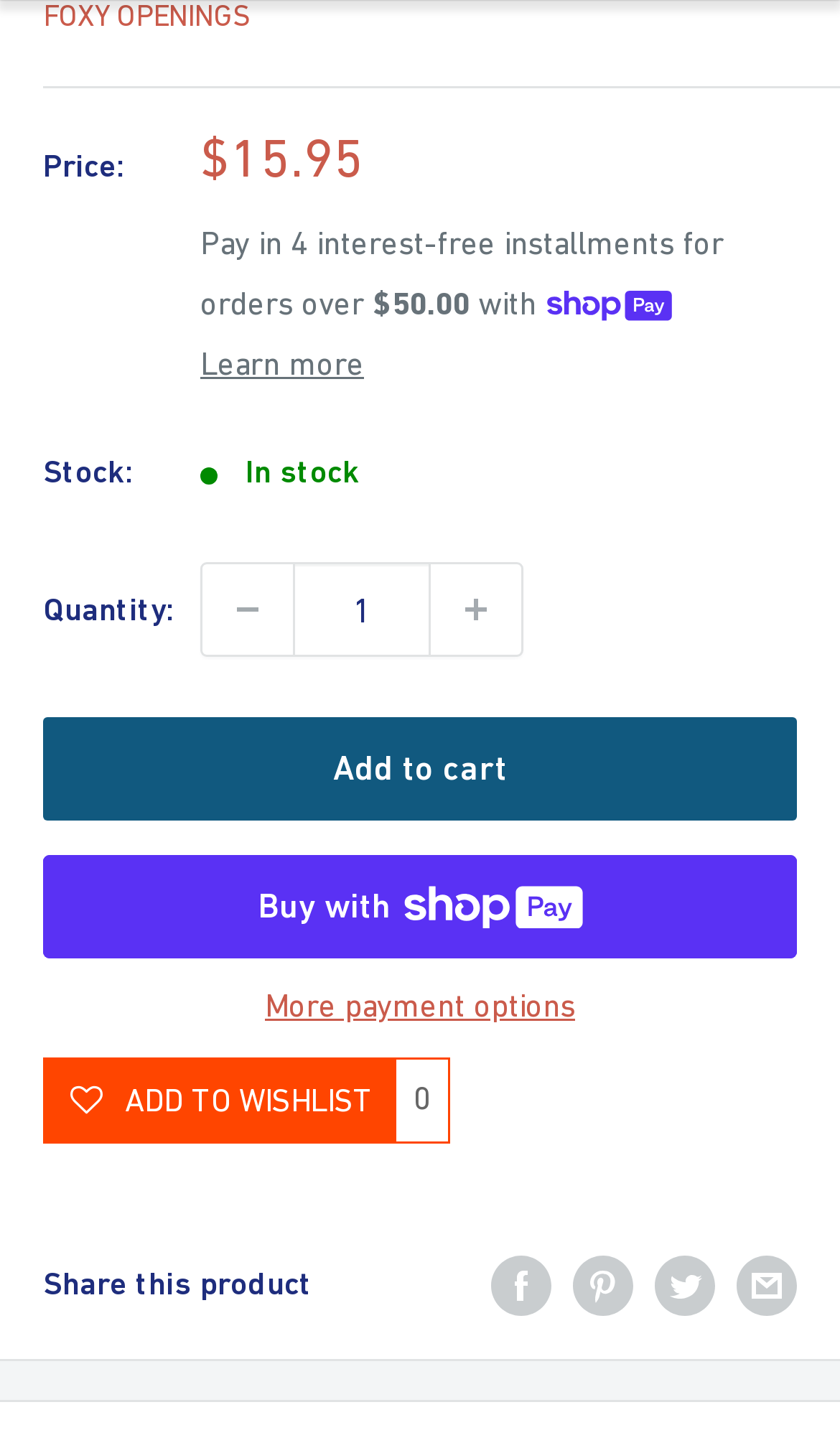Determine the bounding box coordinates of the region I should click to achieve the following instruction: "Read more about Free Cell Phone Service in Kentucky". Ensure the bounding box coordinates are four float numbers between 0 and 1, i.e., [left, top, right, bottom].

None